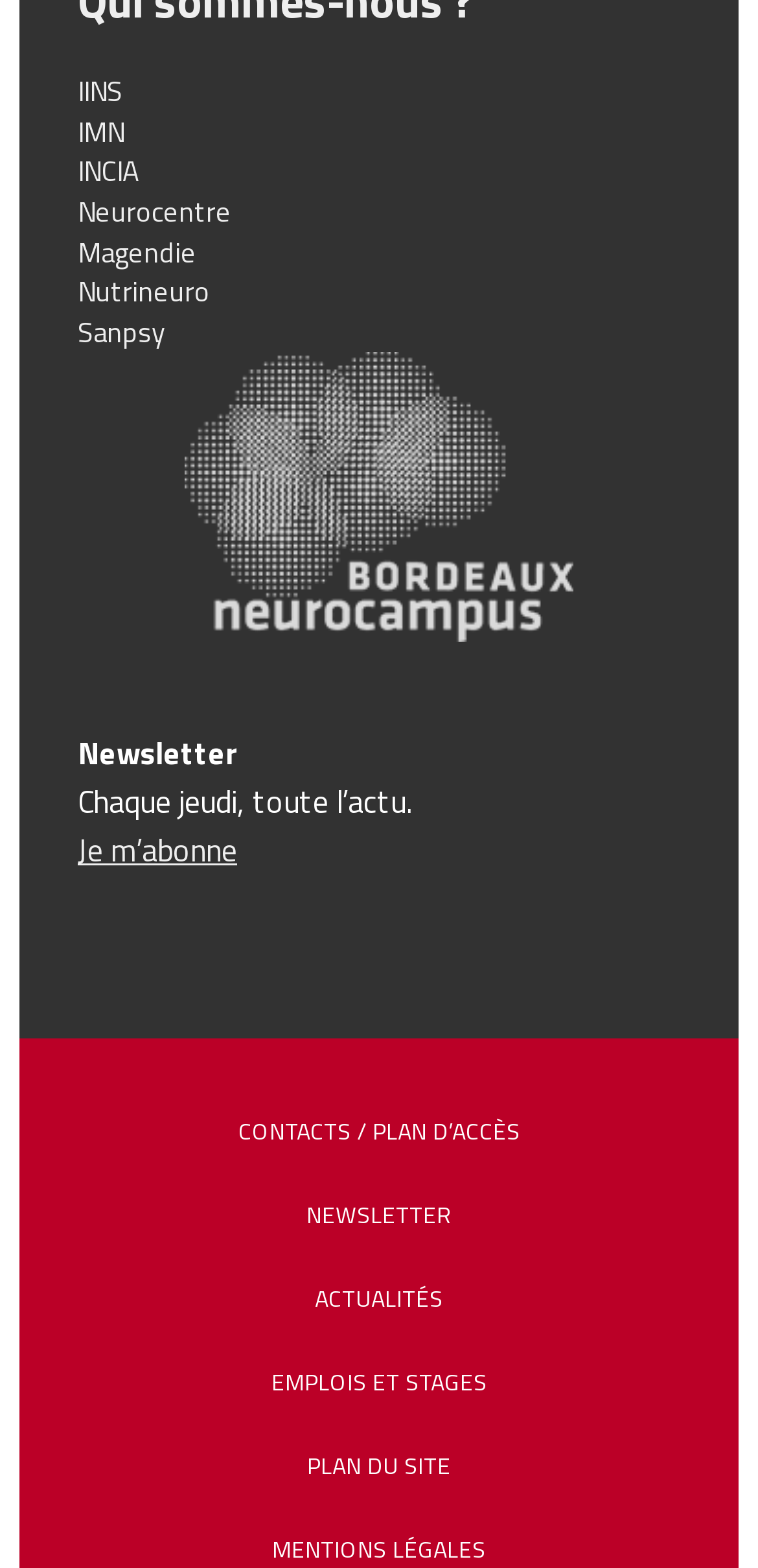Find the bounding box coordinates for the area that must be clicked to perform this action: "Click the 'Home' link".

None